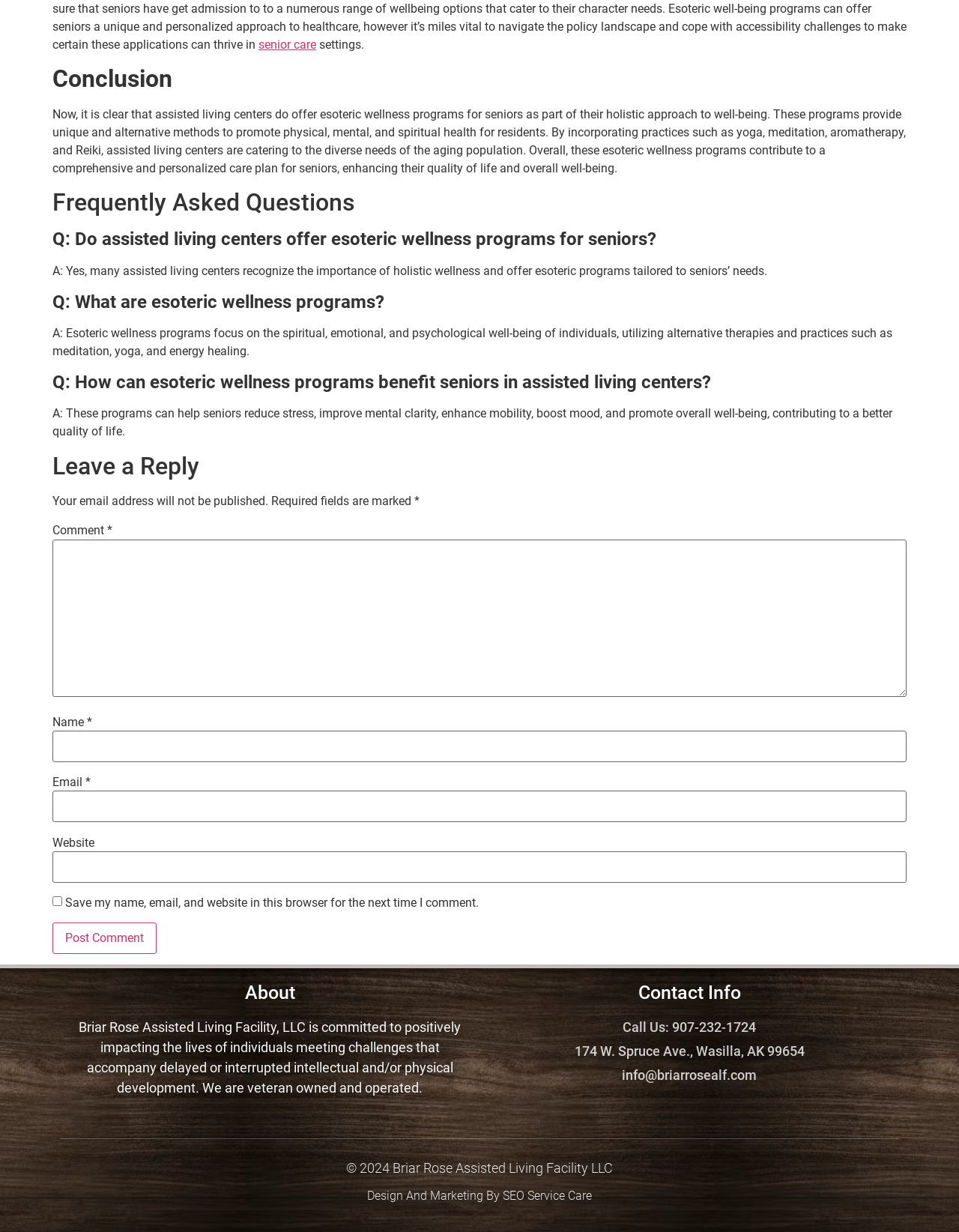Identify the bounding box coordinates of the HTML element based on this description: "parent_node: Email * aria-describedby="email-notes" name="email"".

[0.055, 0.642, 0.945, 0.668]